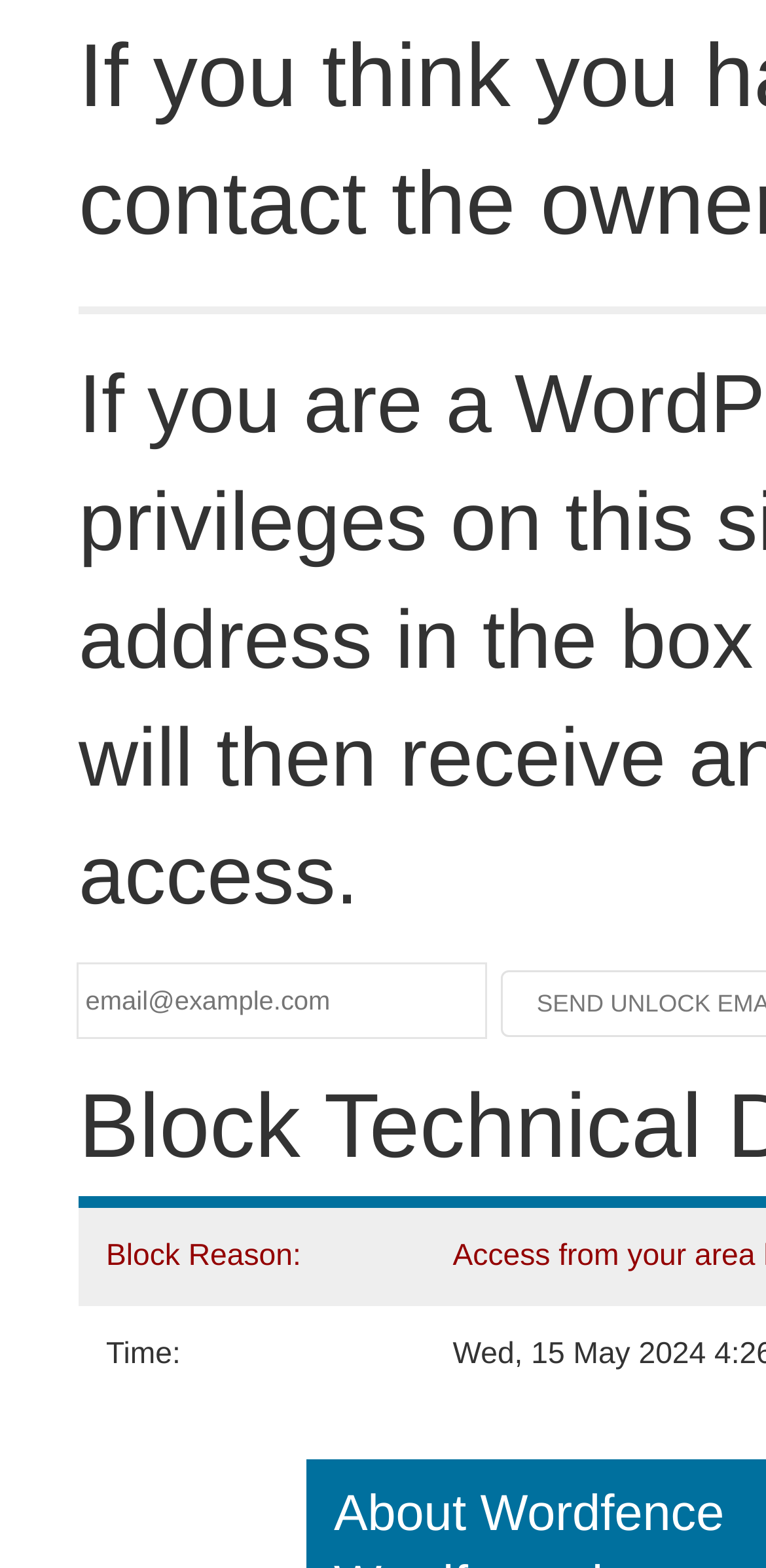For the element described, predict the bounding box coordinates as (top-left x, top-left y, bottom-right x, bottom-right y). All values should be between 0 and 1. Element description: name="email" placeholder="email@example.com"

[0.103, 0.616, 0.633, 0.662]